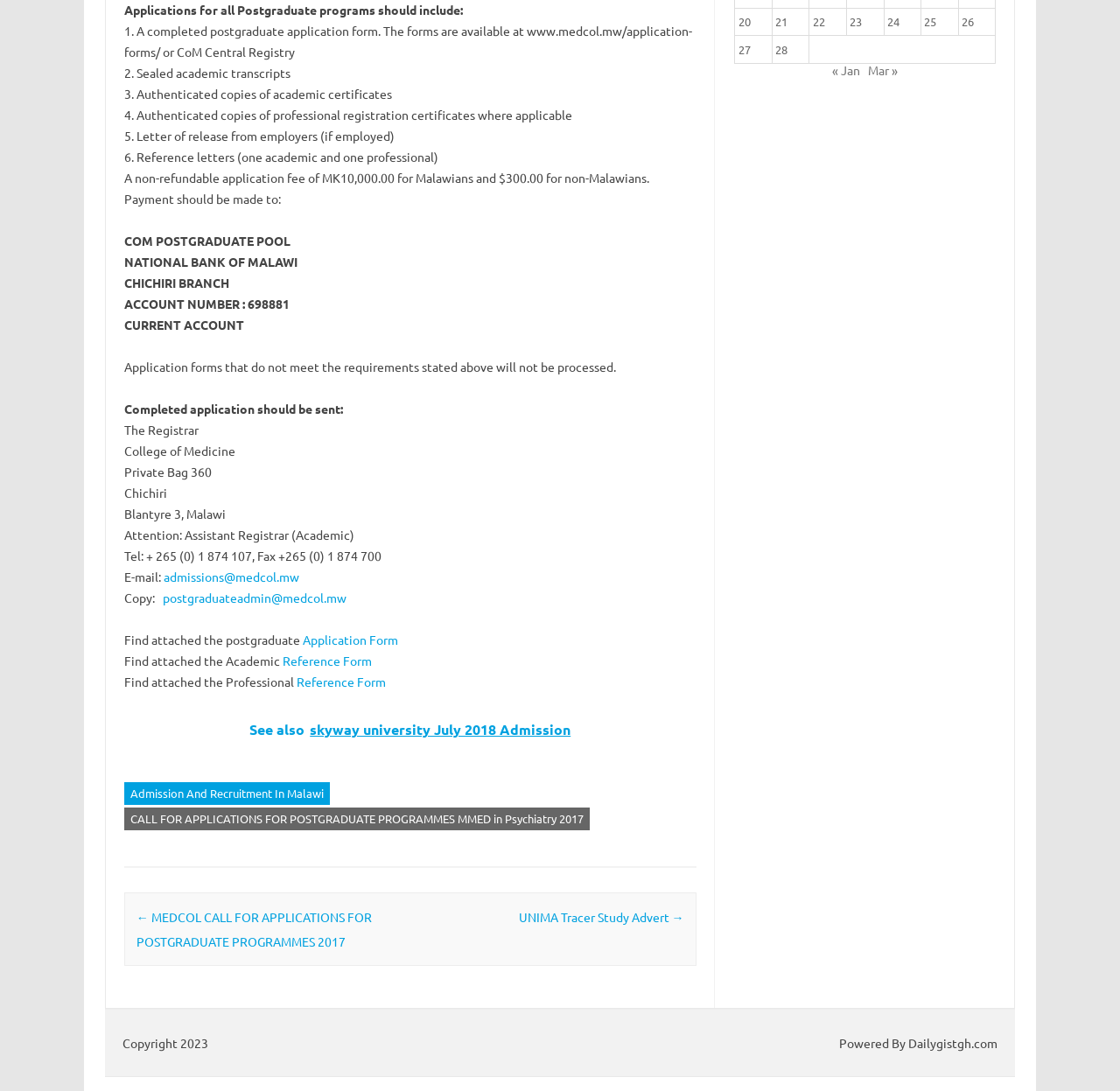Pinpoint the bounding box coordinates of the area that should be clicked to complete the following instruction: "Click the link to see also skyway university July 2018 Admission". The coordinates must be given as four float numbers between 0 and 1, i.e., [left, top, right, bottom].

[0.111, 0.646, 0.622, 0.691]